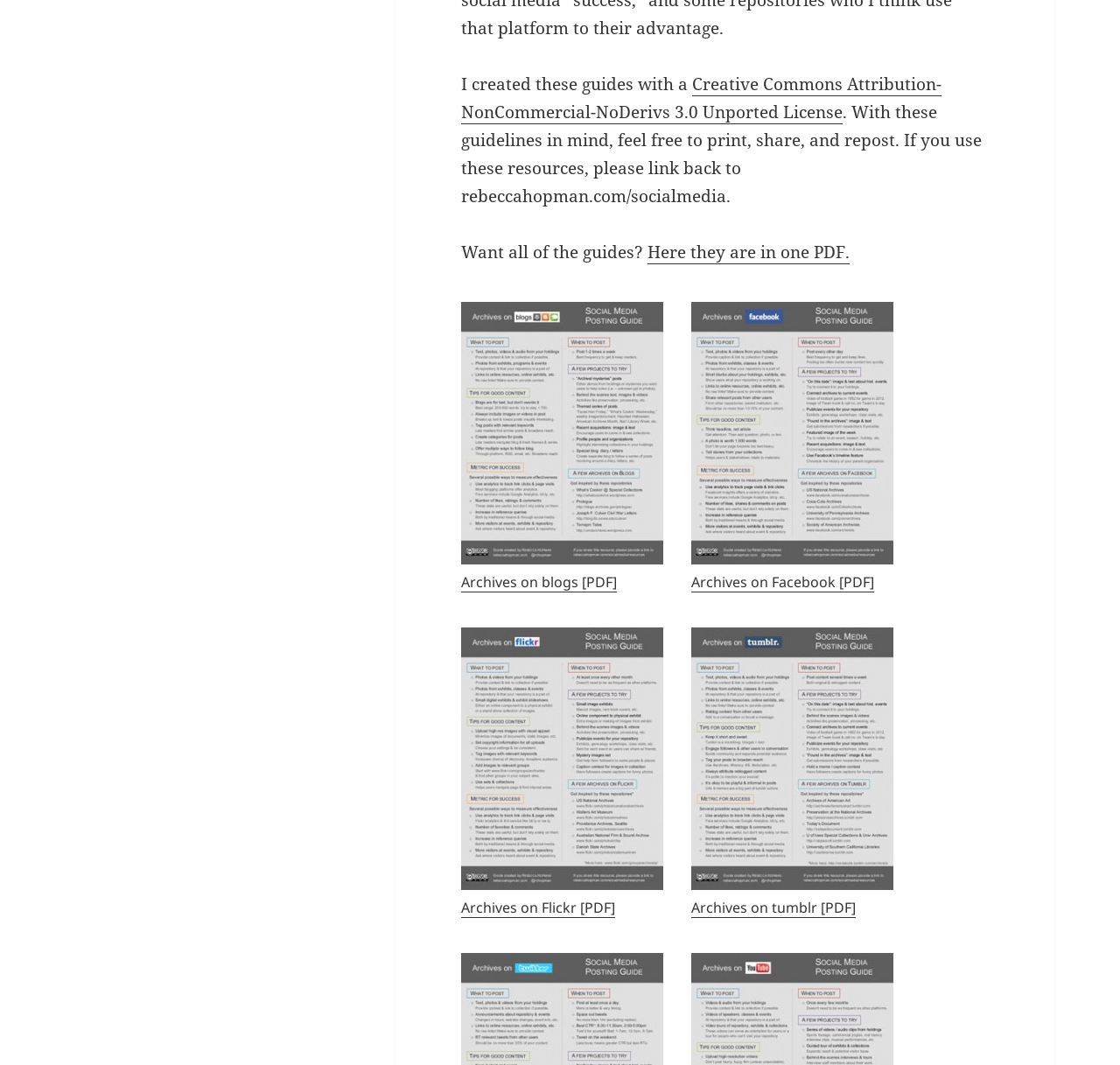How many figures are on the webpage?
Answer the question with a thorough and detailed explanation.

There are four figures on the webpage, each with a link and an image, and they are described as 'Archives on blogs [PDF]', 'Archives on Facebook [PDF]', 'Archives on Flickr [PDF]', and 'Archives on tumblr [PDF]'.